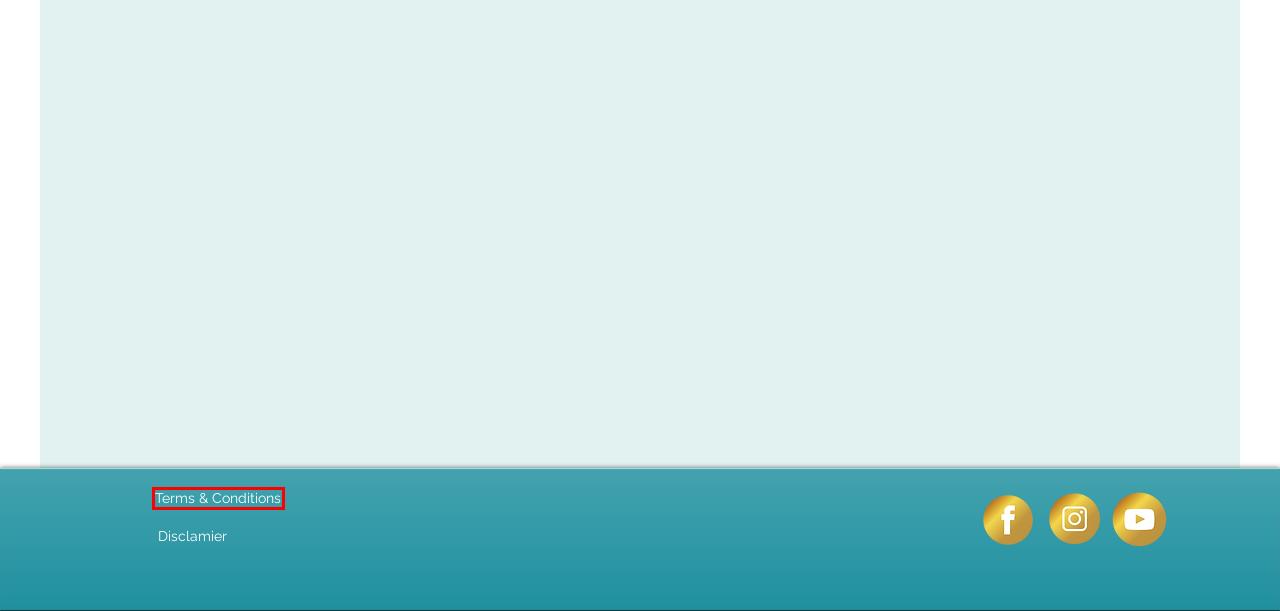You are given a screenshot of a webpage with a red bounding box around an element. Choose the most fitting webpage description for the page that appears after clicking the element within the red bounding box. Here are the candidates:
A. Testimonials | Healing House
B. About | Healing House
C. Contact | Healing House
D. Home | Healing House
E. News | Healing House
F. Disclamier  | Healing House
G. Terms&Conditions | Healing House
H. Buy My Book | Healing House

G